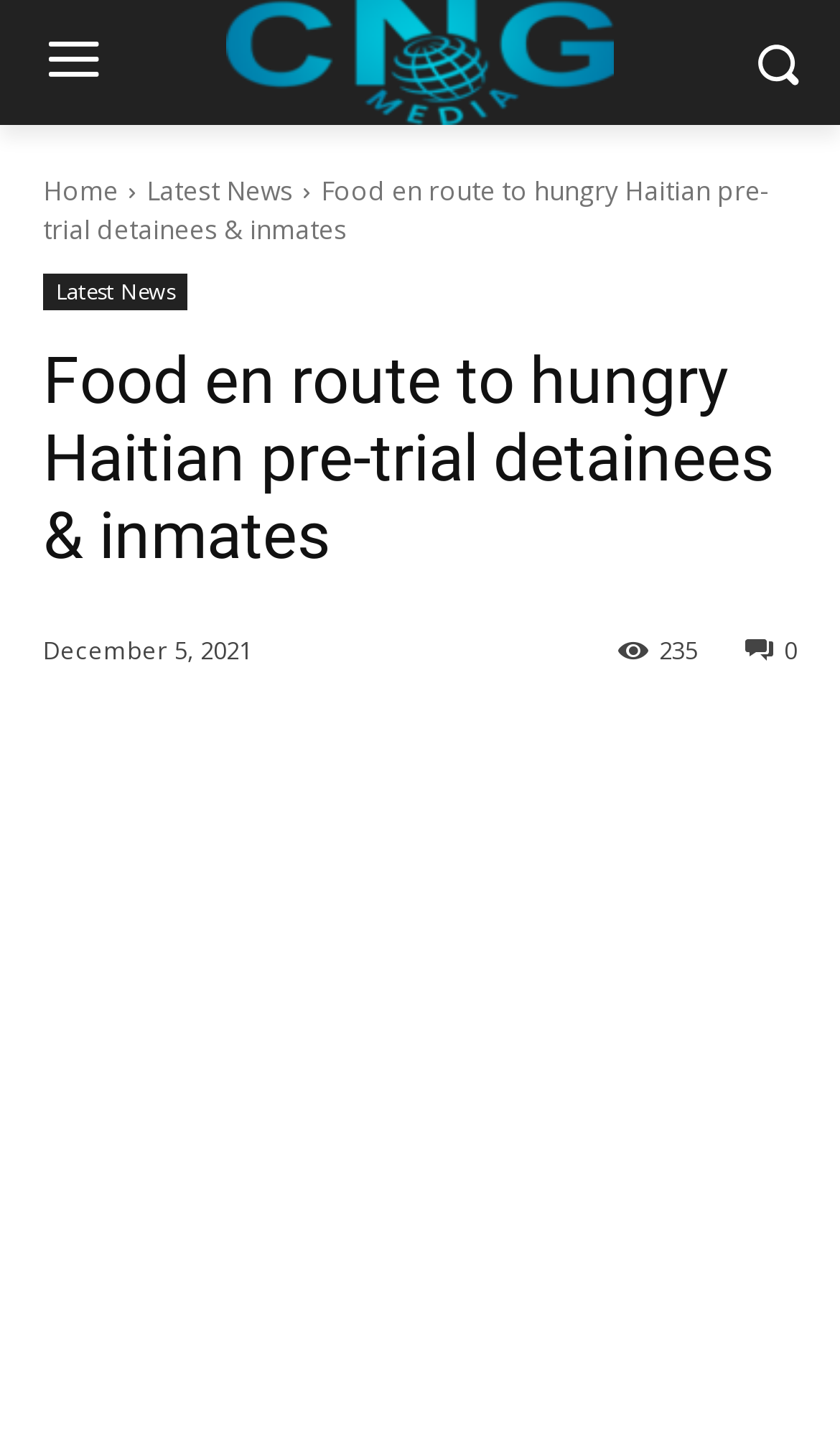Identify and extract the heading text of the webpage.

Food en route to hungry Haitian pre-trial detainees & inmates